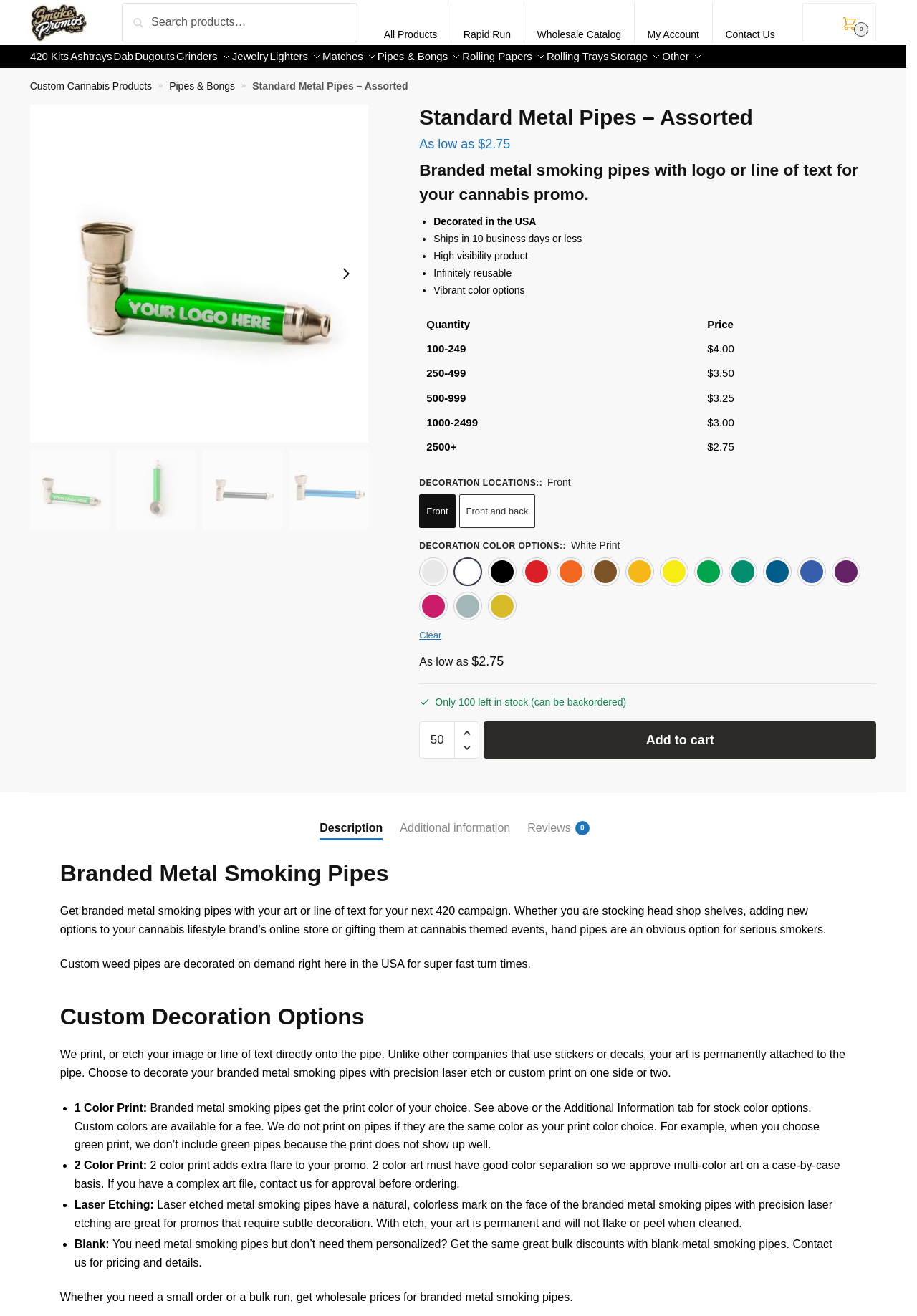For the given element description Other, determine the bounding box coordinates of the UI element. The coordinates should follow the format (top-left x, top-left y, bottom-right x, bottom-right y) and be within the range of 0 to 1.

[0.847, 0.036, 0.902, 0.047]